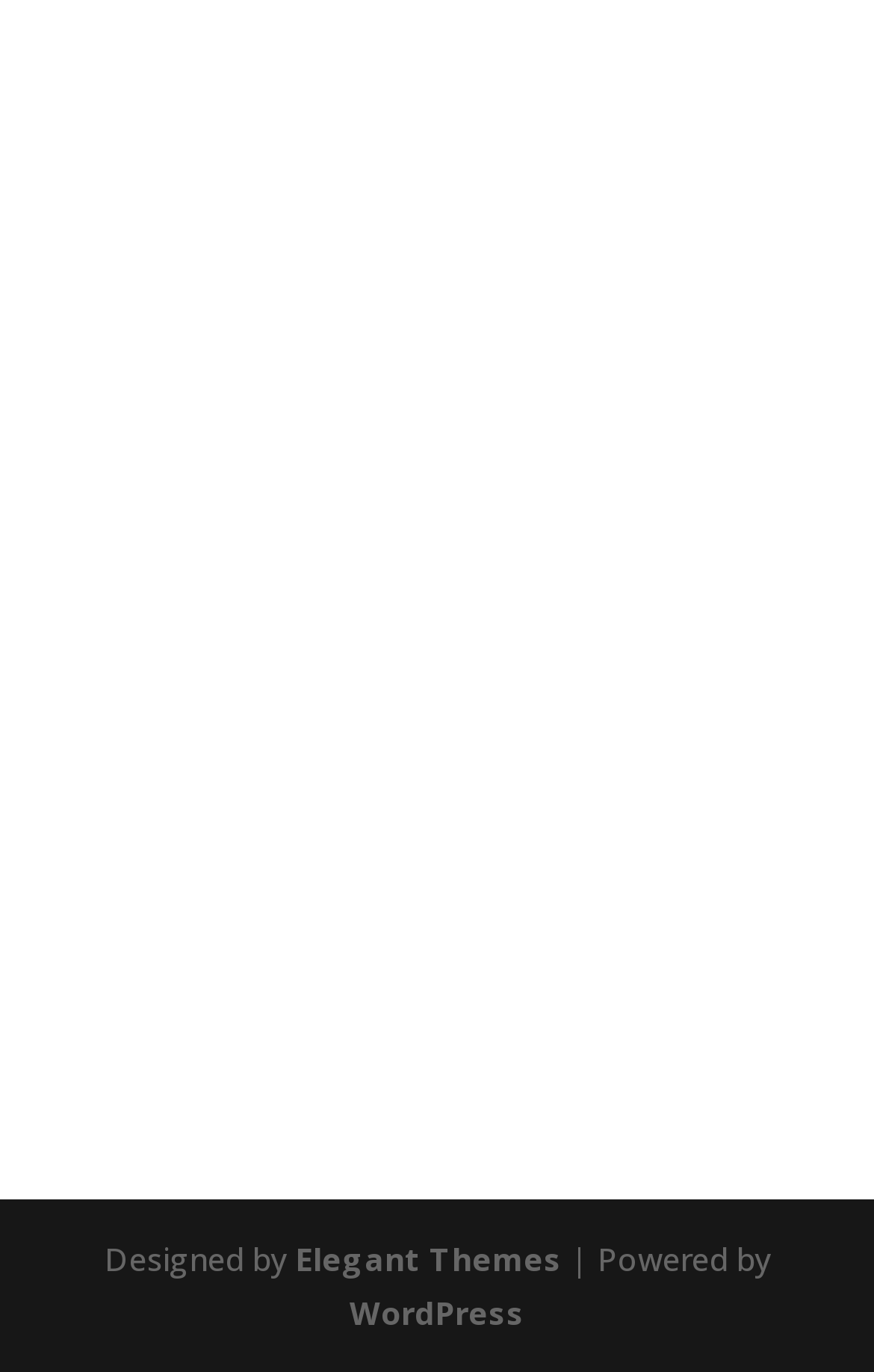From the screenshot, find the bounding box of the UI element matching this description: "Elegant Themes". Supply the bounding box coordinates in the form [left, top, right, bottom], each a float between 0 and 1.

[0.337, 0.902, 0.642, 0.933]